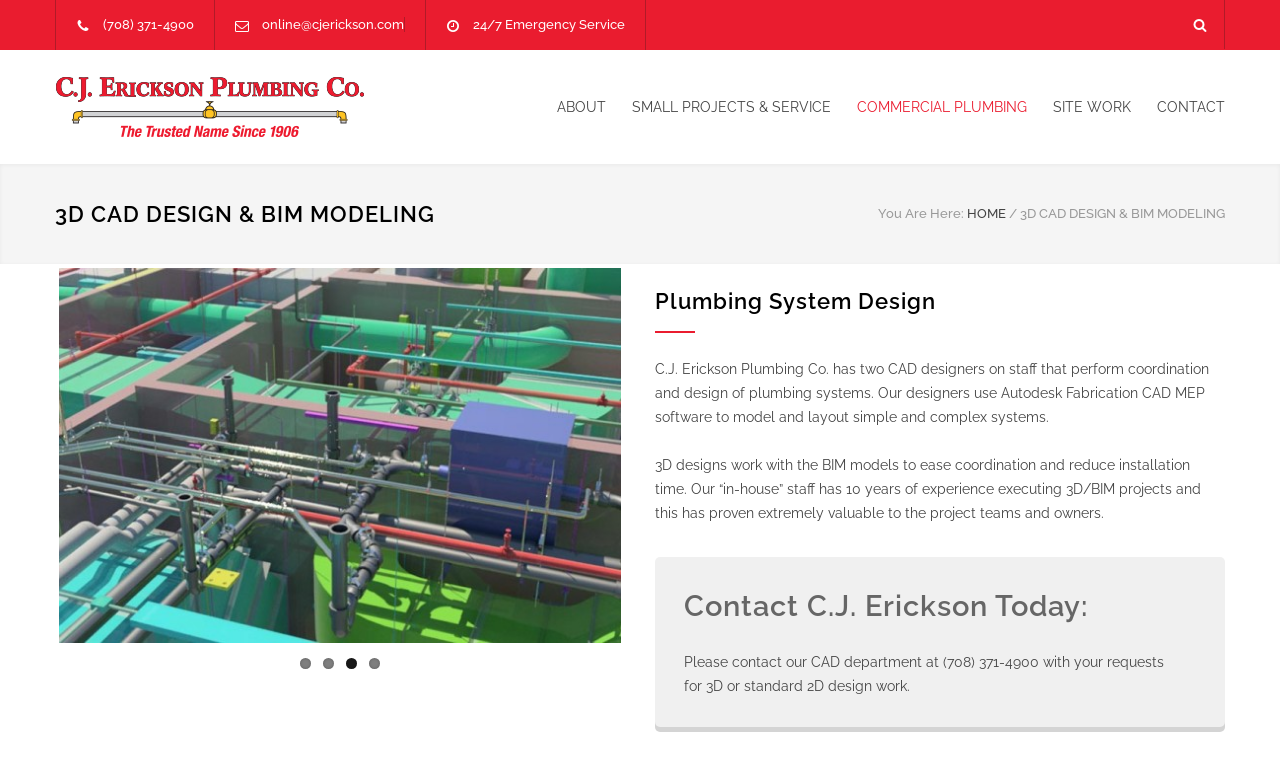Find the bounding box of the UI element described as follows: "<img src="https://fntalk.com/CTrading.webp">".

None